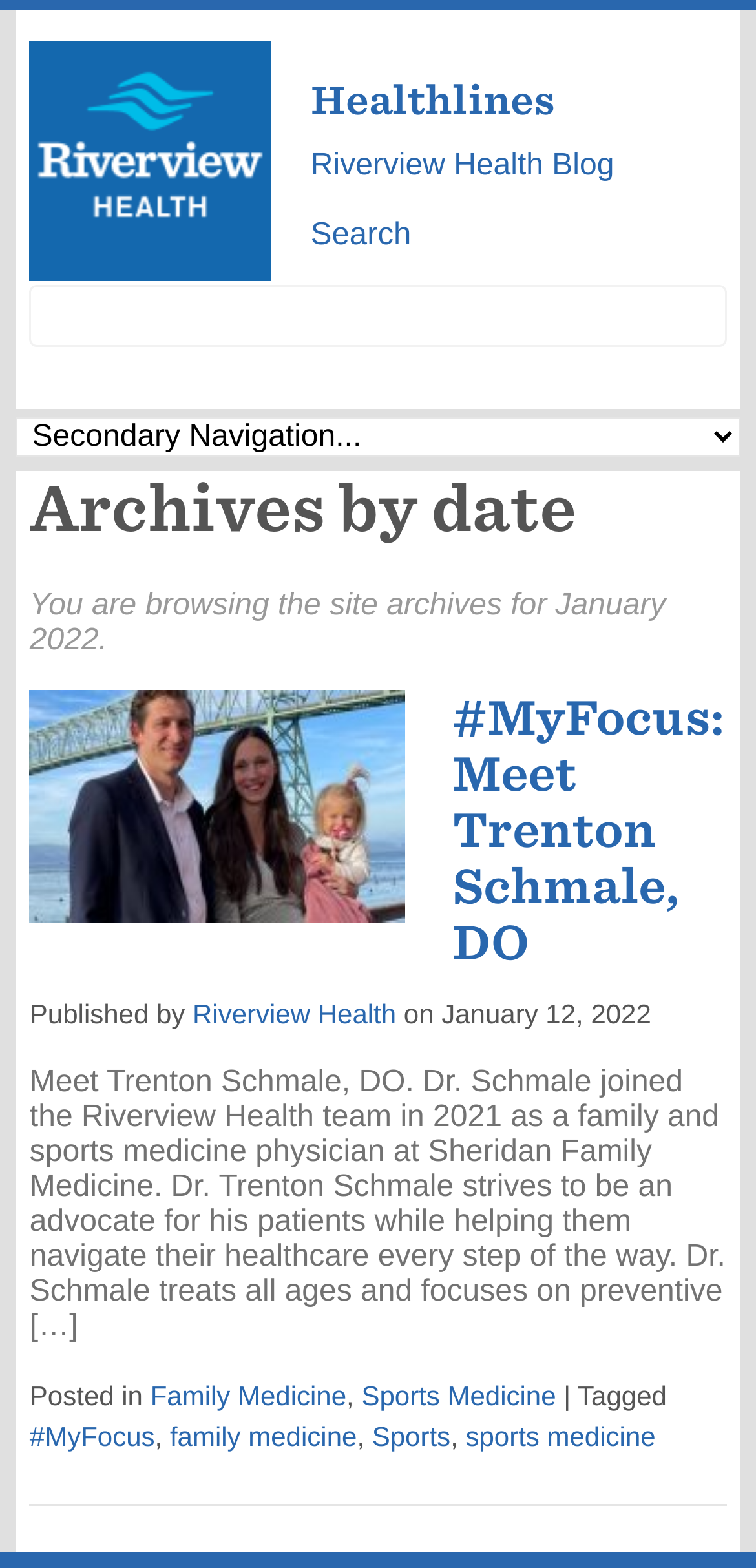Can you find and provide the title of the webpage?

Archives by date